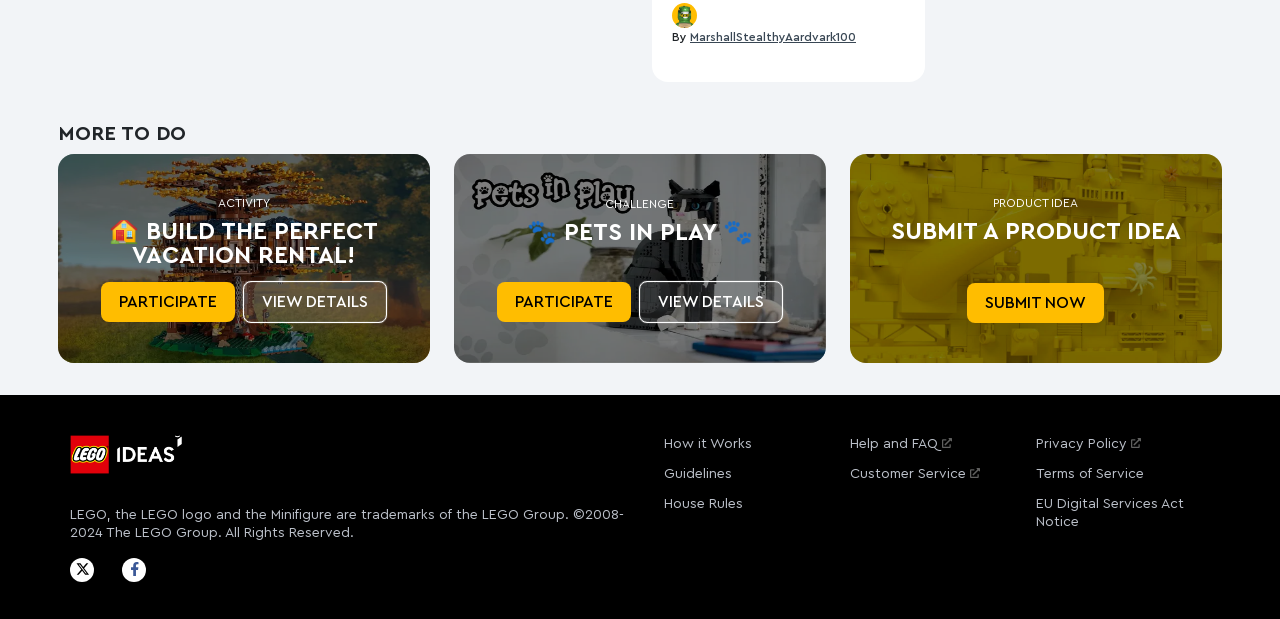Please specify the coordinates of the bounding box for the element that should be clicked to carry out this instruction: "Submit a product idea". The coordinates must be four float numbers between 0 and 1, formatted as [left, top, right, bottom].

[0.77, 0.477, 0.849, 0.503]